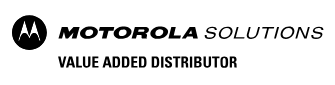Please answer the following question using a single word or phrase: 
What sectors does Motorola focus on for delivering innovative communication solutions?

Hospitality